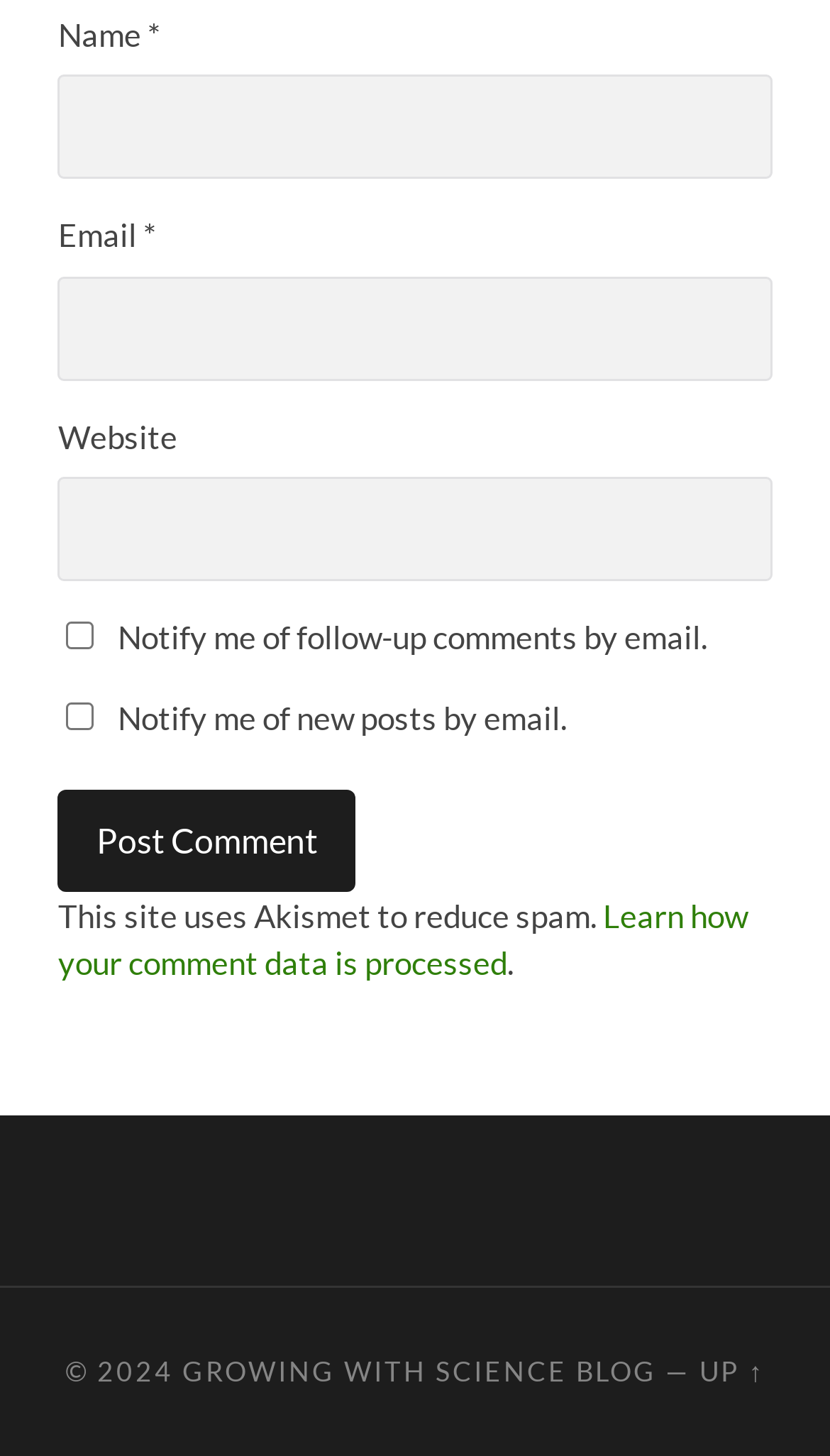Find and specify the bounding box coordinates that correspond to the clickable region for the instruction: "Click the Post Comment button".

[0.07, 0.542, 0.429, 0.612]